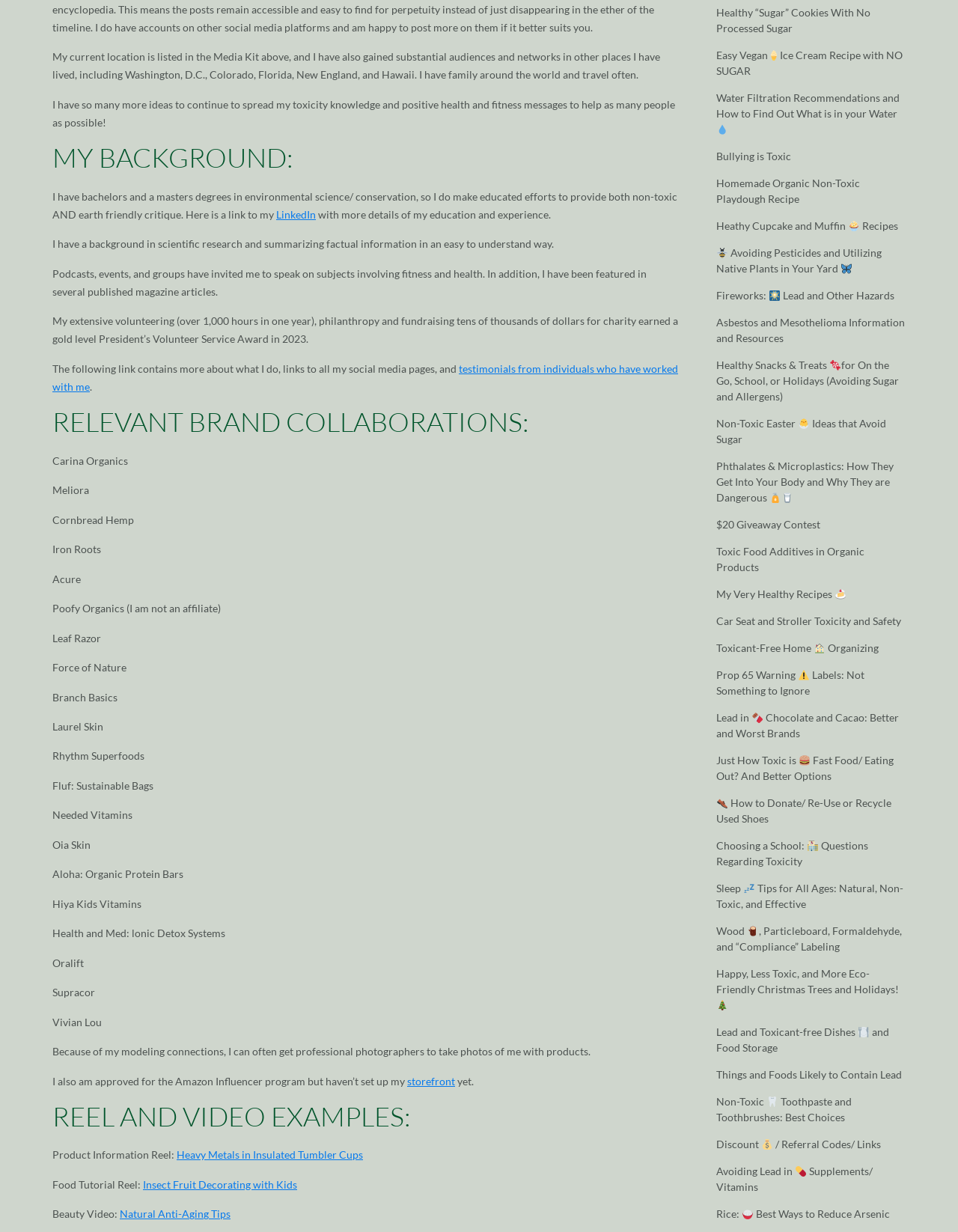What is the author's experience in scientific research?
Please provide a comprehensive answer based on the details in the screenshot.

The author mentions their experience in scientific research in the 'MY BACKGROUND' section, stating that they have a background in scientific research and are able to summarize factual information in an easy to understand way.